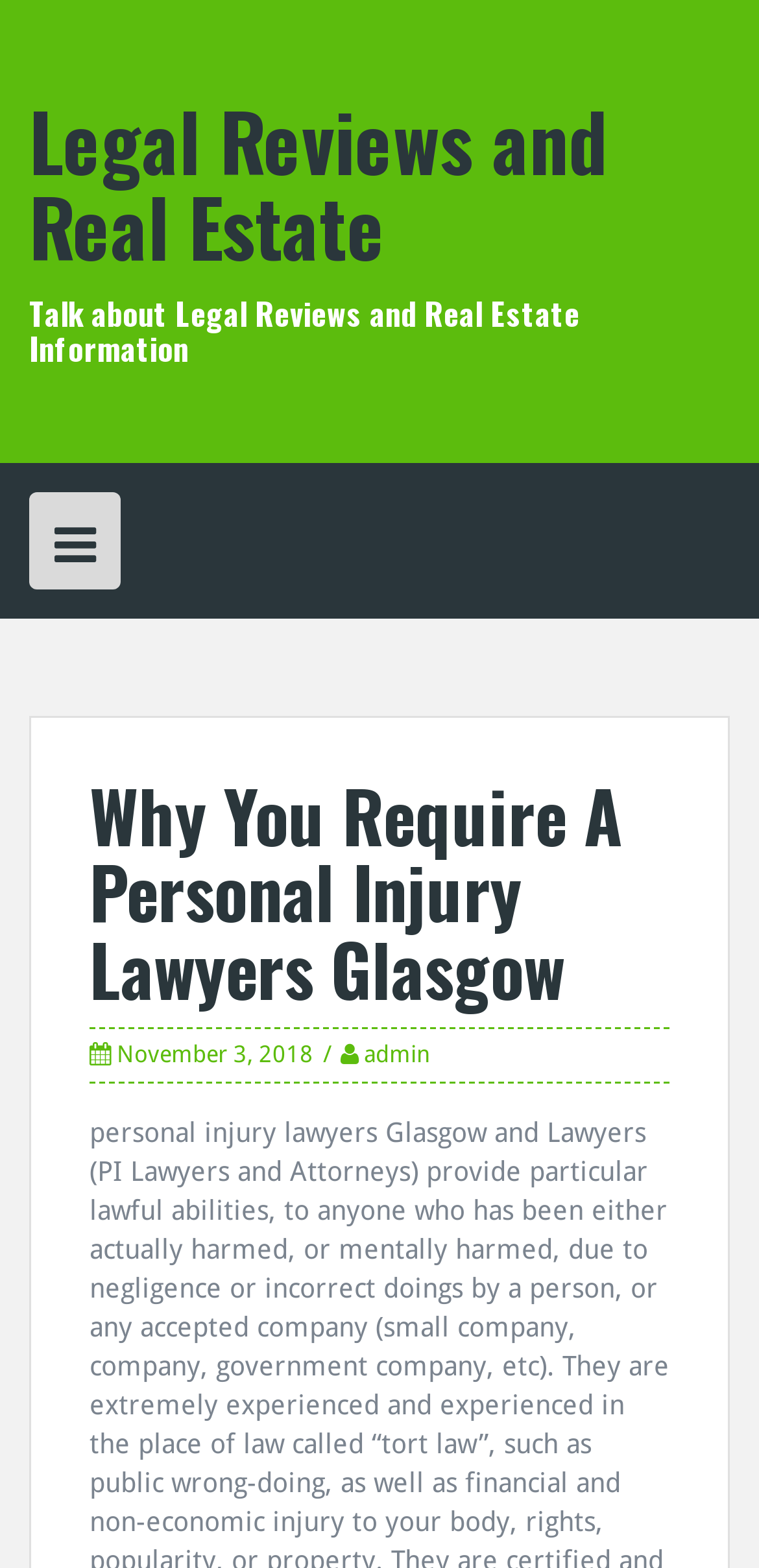What is the purpose of the button with the icon ''?
Look at the image and respond with a single word or a short phrase.

Unknown